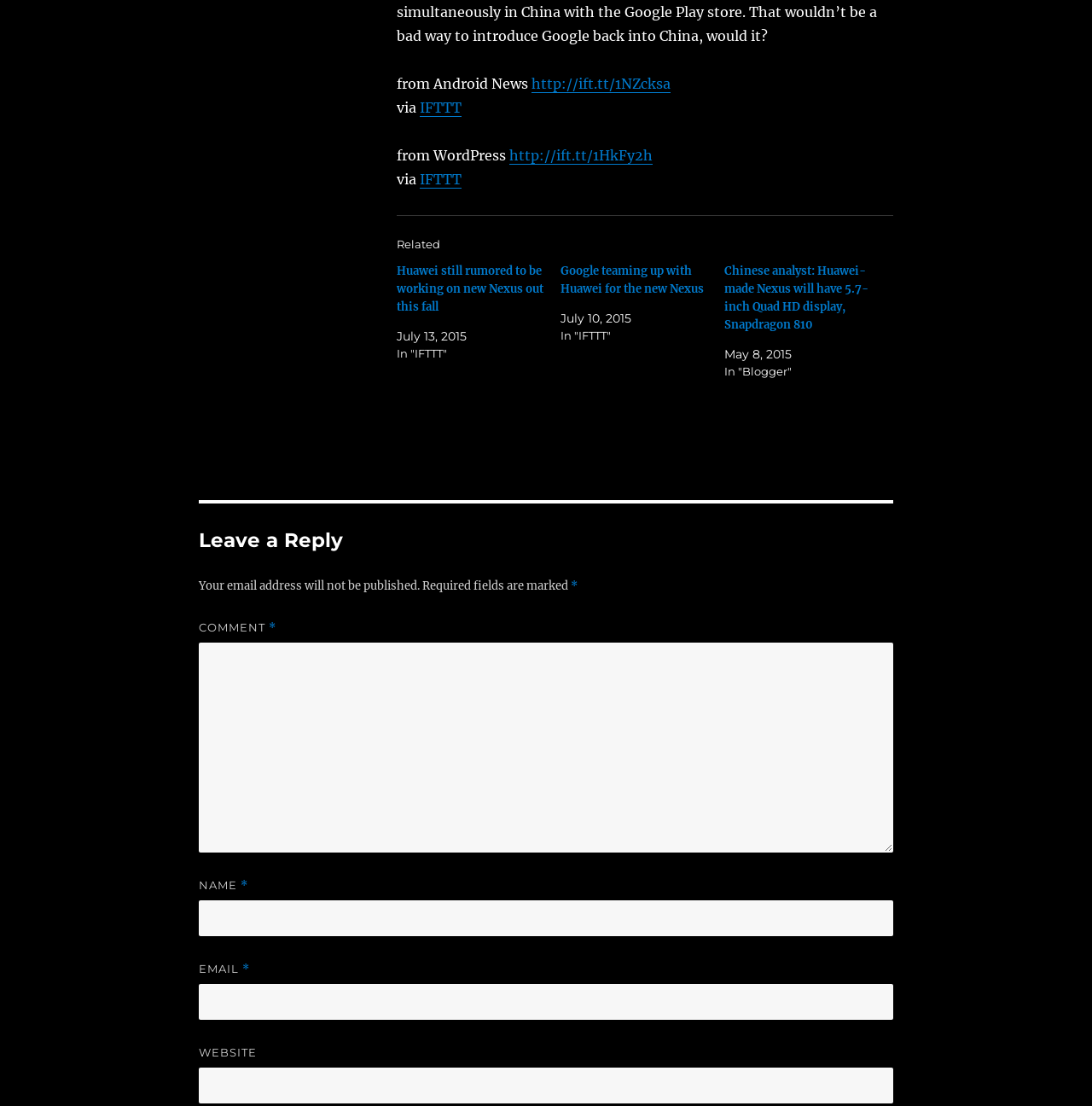Please identify the bounding box coordinates of the region to click in order to complete the task: "Enter your name". The coordinates must be four float numbers between 0 and 1, specified as [left, top, right, bottom].

[0.182, 0.814, 0.818, 0.847]